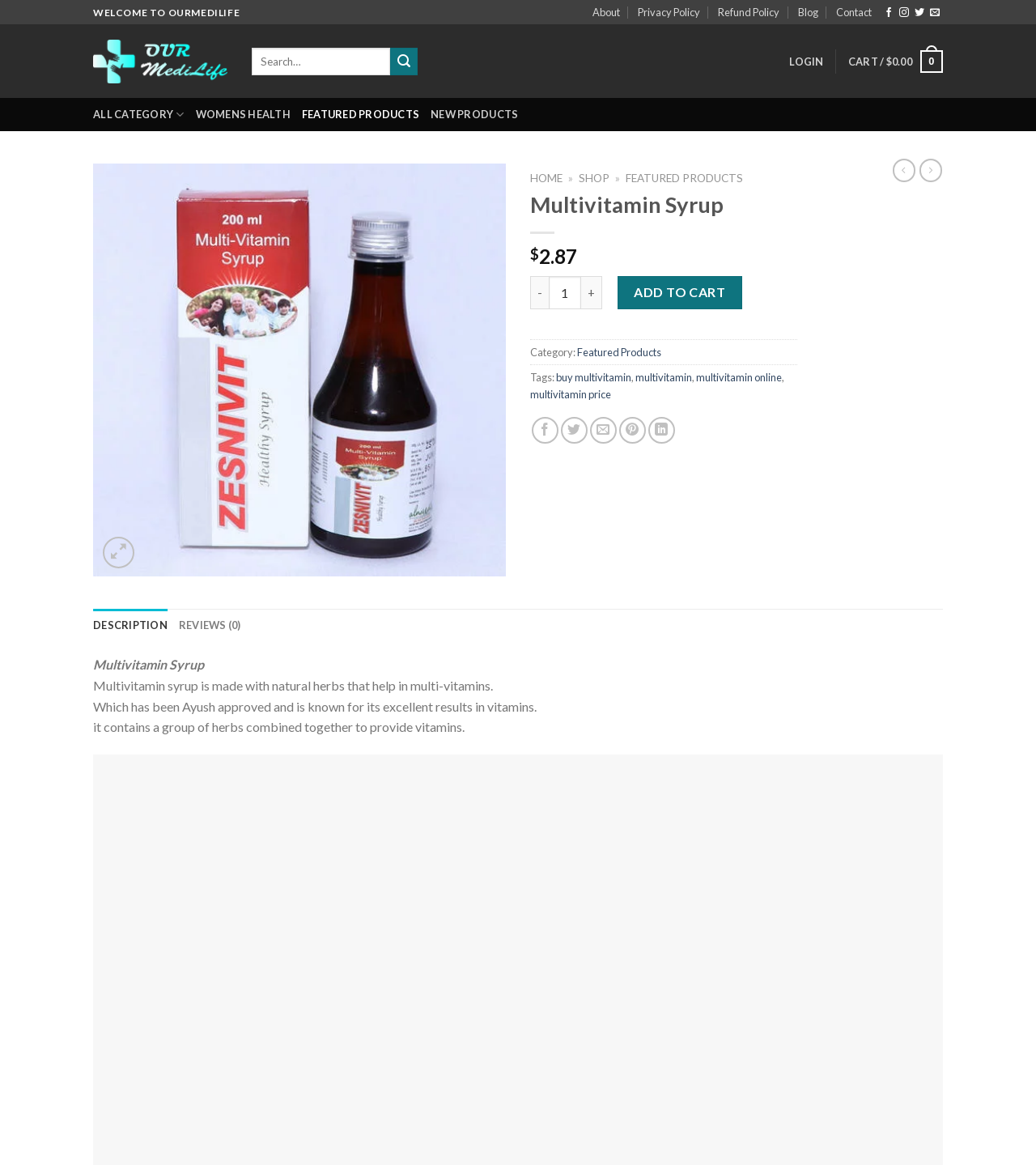Please find the bounding box coordinates for the clickable element needed to perform this instruction: "Search for products".

[0.243, 0.041, 0.403, 0.064]